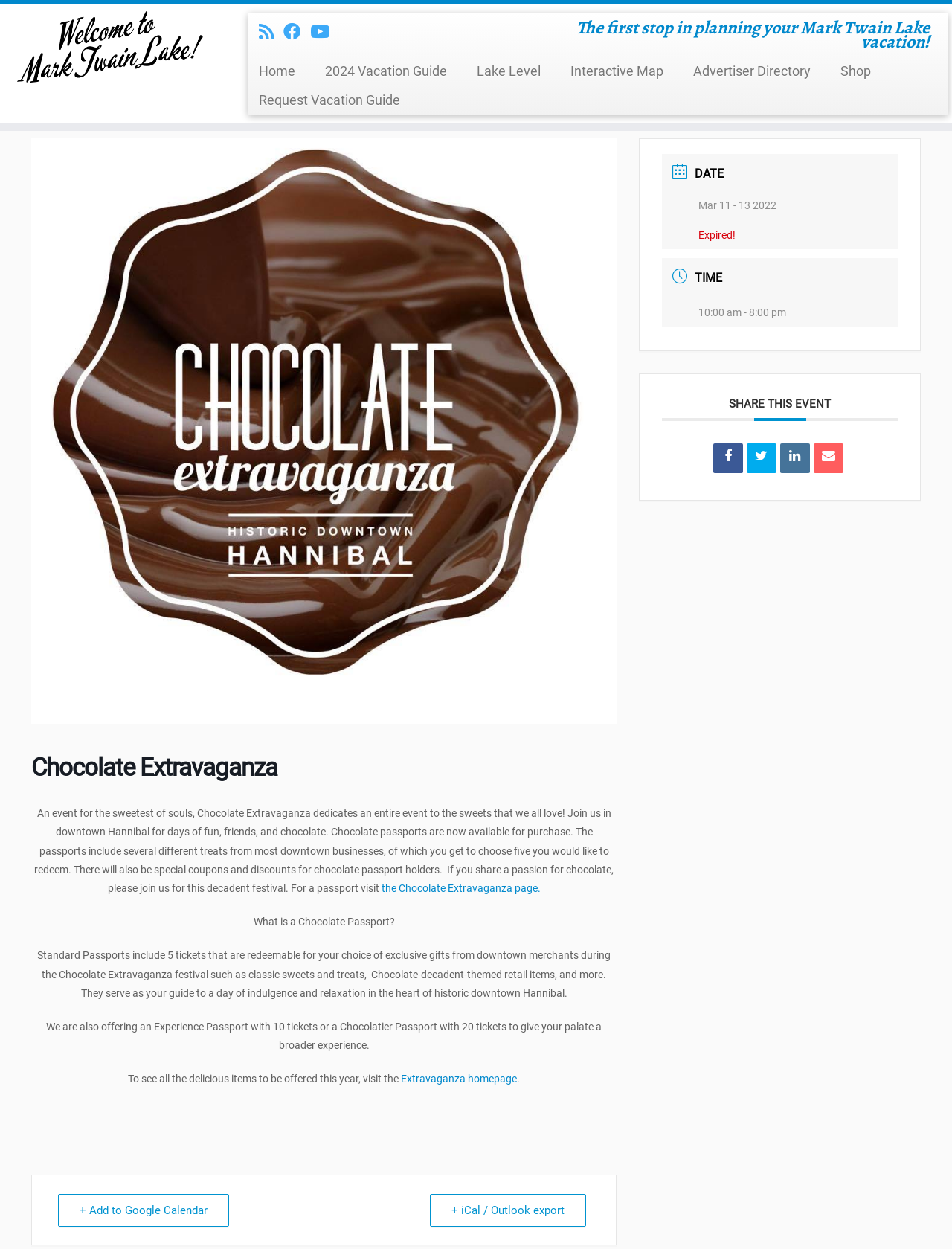Please analyze the image and provide a thorough answer to the question:
What is the date of the Chocolate Extravaganza event?

I found the date of the event by looking at the 'DATE' section on the webpage, which shows 'Mar 11 - 13 2022' as the date of the event.